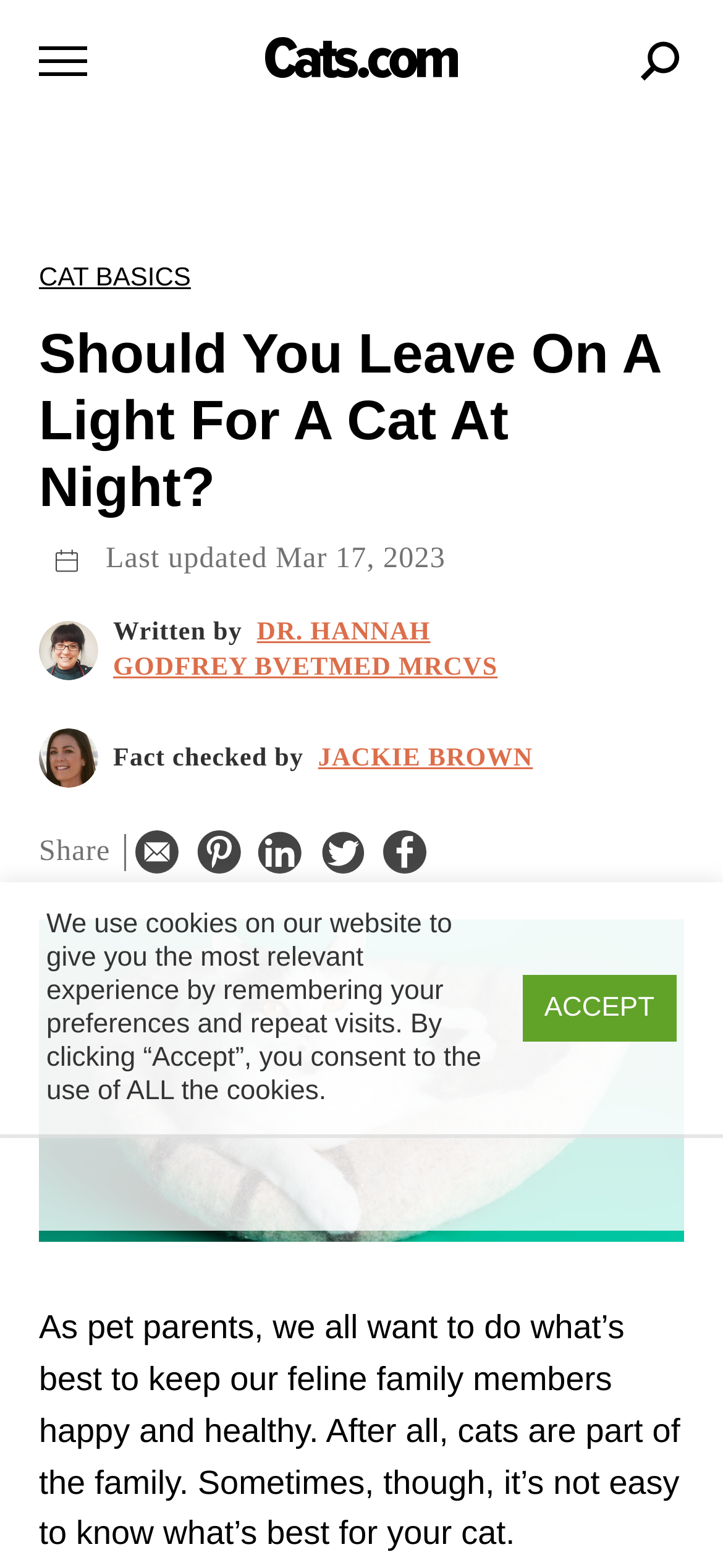Determine the bounding box coordinates of the clickable region to execute the instruction: "Click the 'Pinterest' link". The coordinates should be four float numbers between 0 and 1, denoted as [left, top, right, bottom].

[0.272, 0.53, 0.333, 0.558]